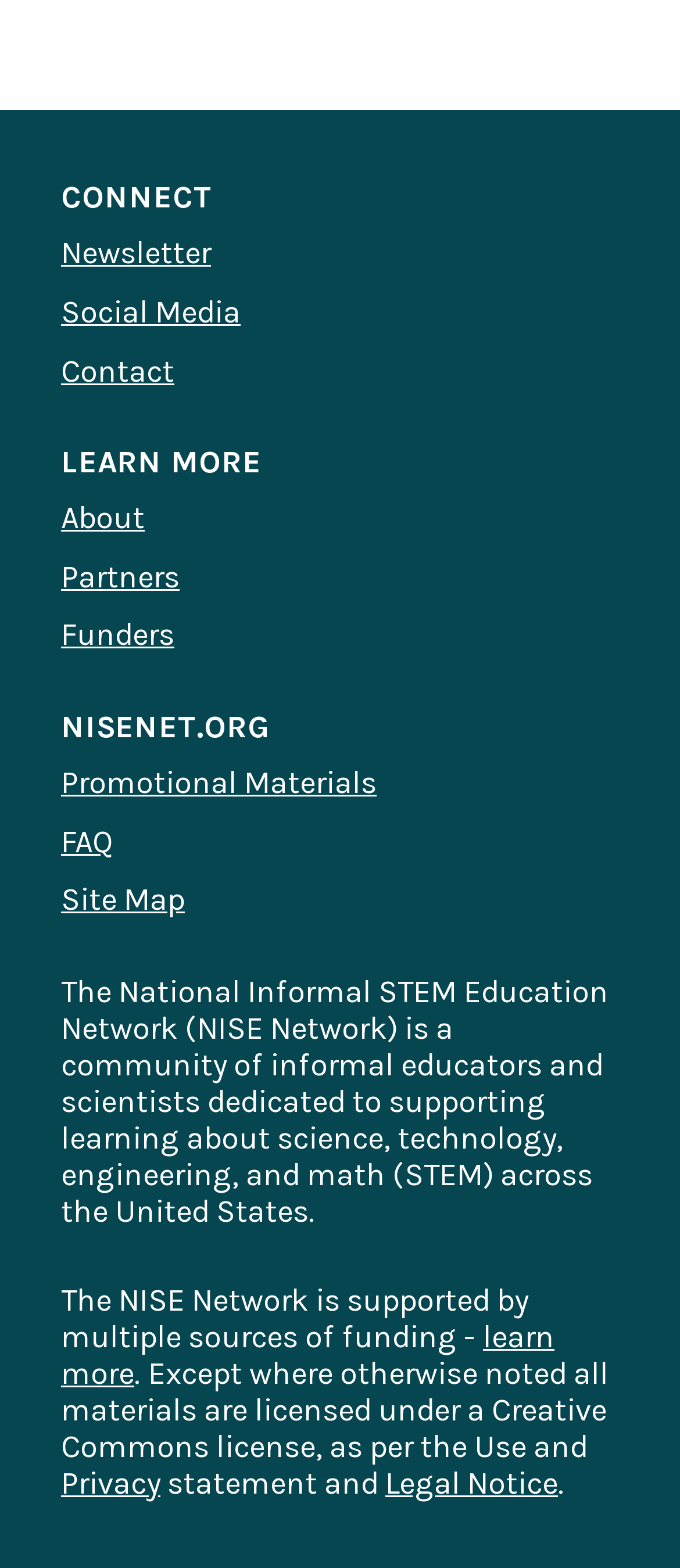Use a single word or phrase to answer the question: How many headings are there on the webpage?

4